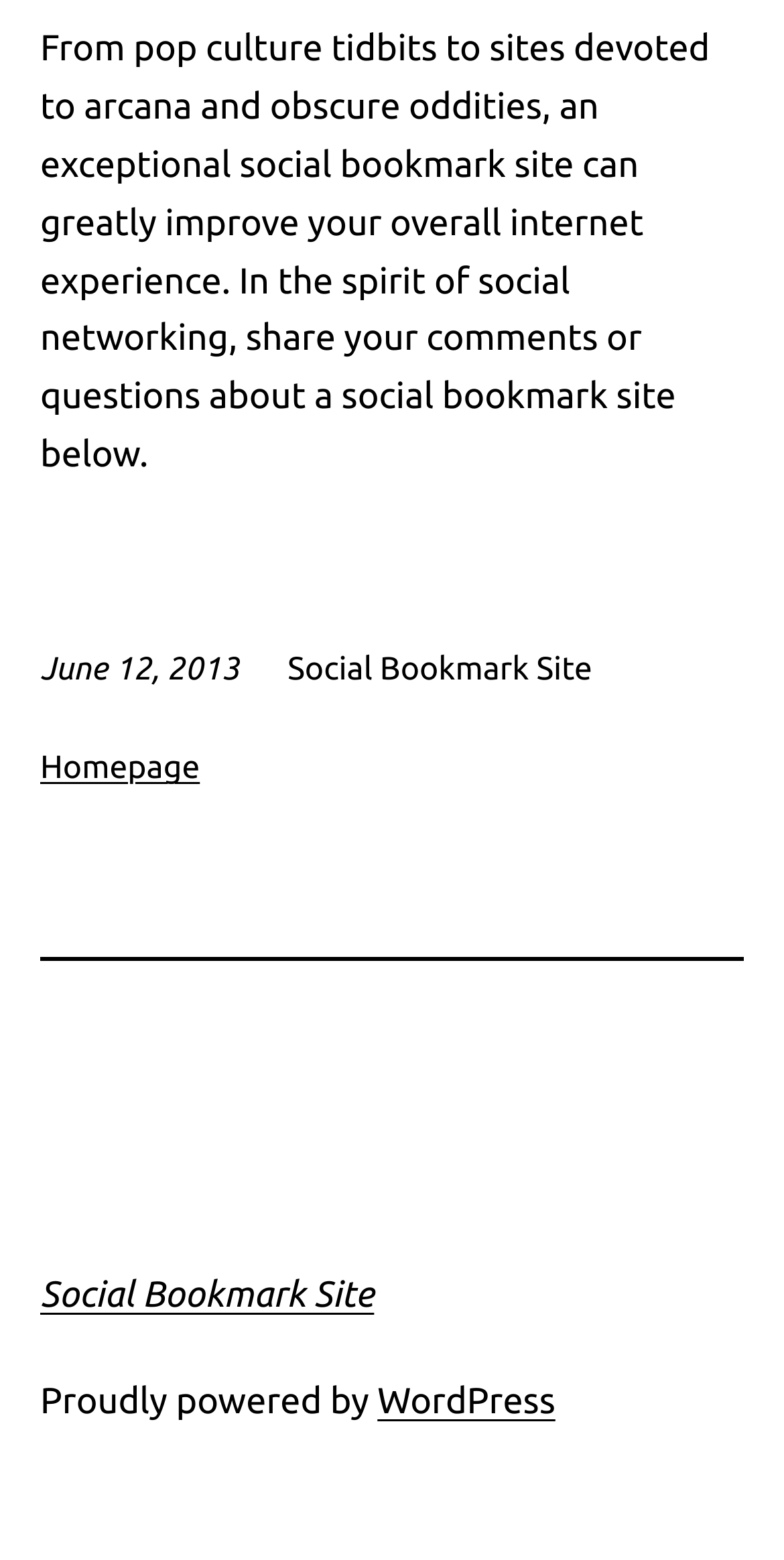What is the date of the article?
Use the screenshot to answer the question with a single word or phrase.

June 12, 2013